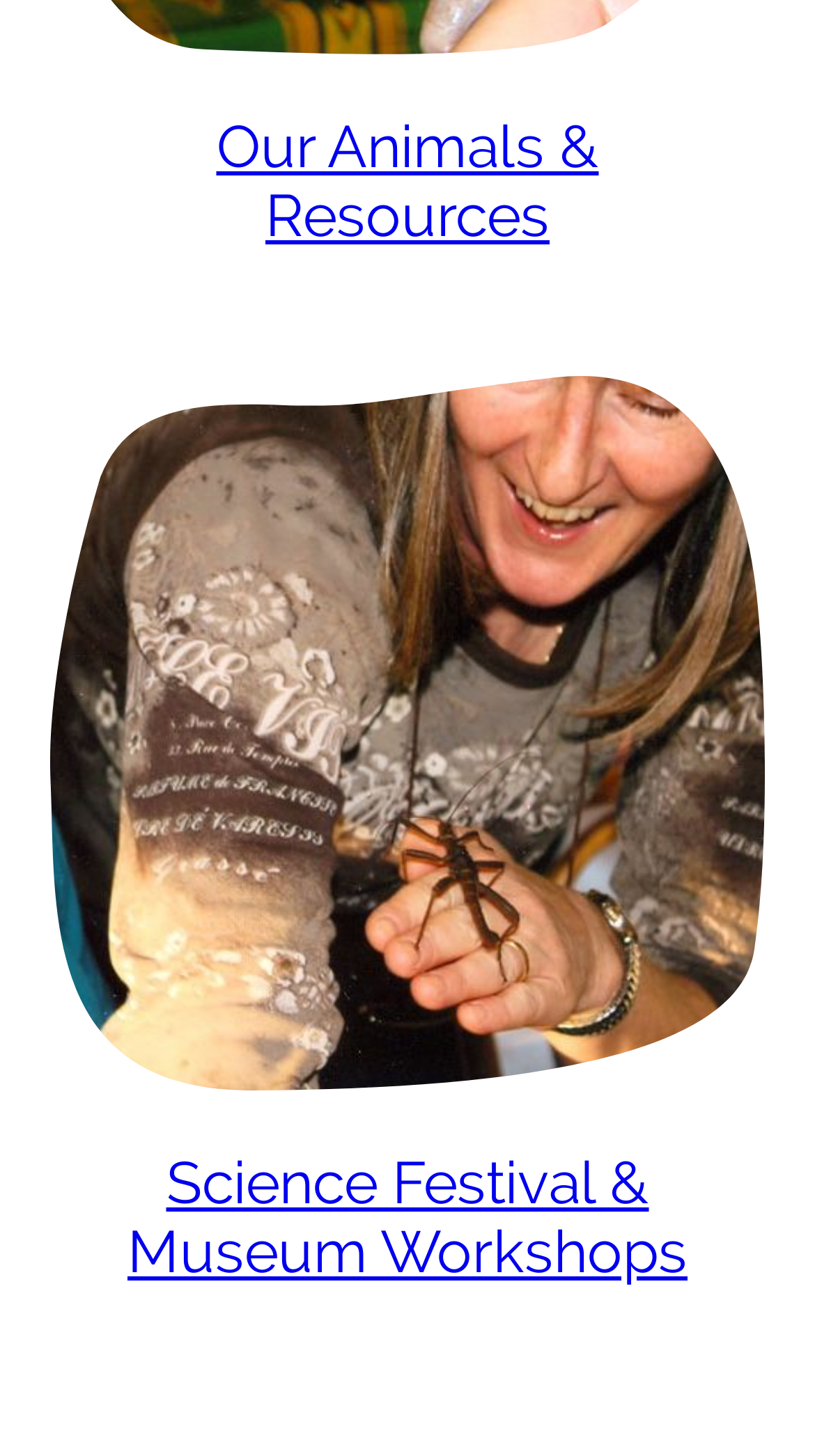How many links are under 'Our Animals & Resources'?
Please provide a single word or phrase answer based on the image.

2